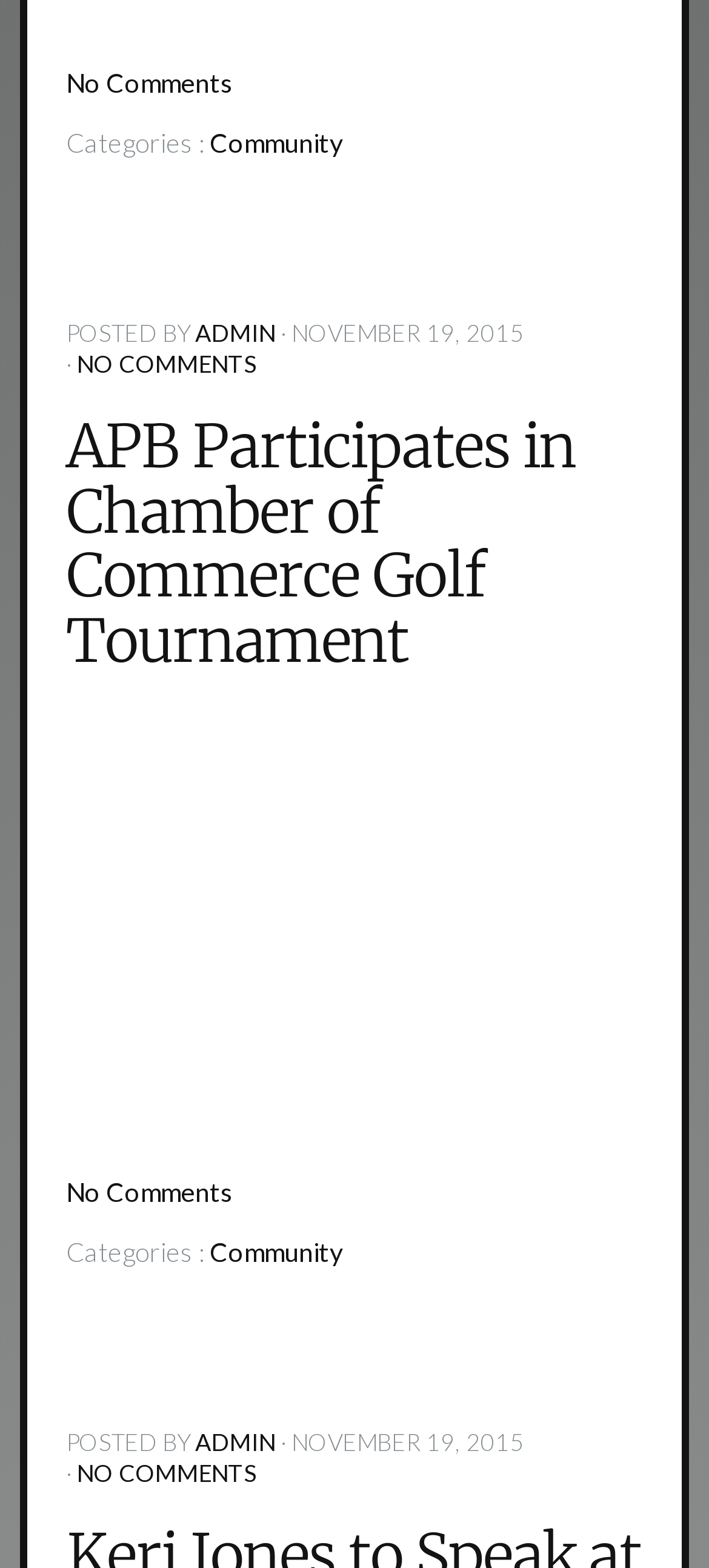Find and provide the bounding box coordinates for the UI element described with: "No Comments".

[0.109, 0.93, 0.363, 0.949]